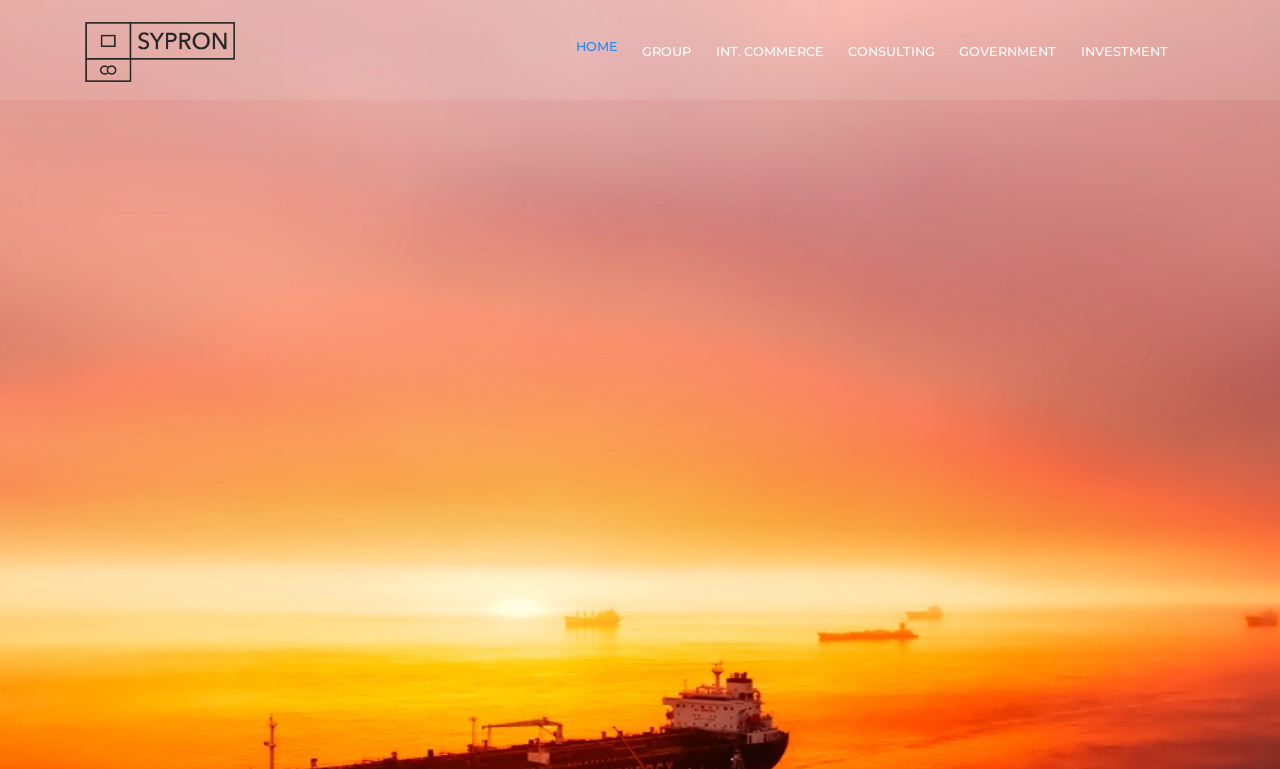What is the logo of the company?
Please answer the question with as much detail and depth as you can.

I found the logo image at the top left corner of the webpage, which is described as 'Sypron Group Logo_Black'.